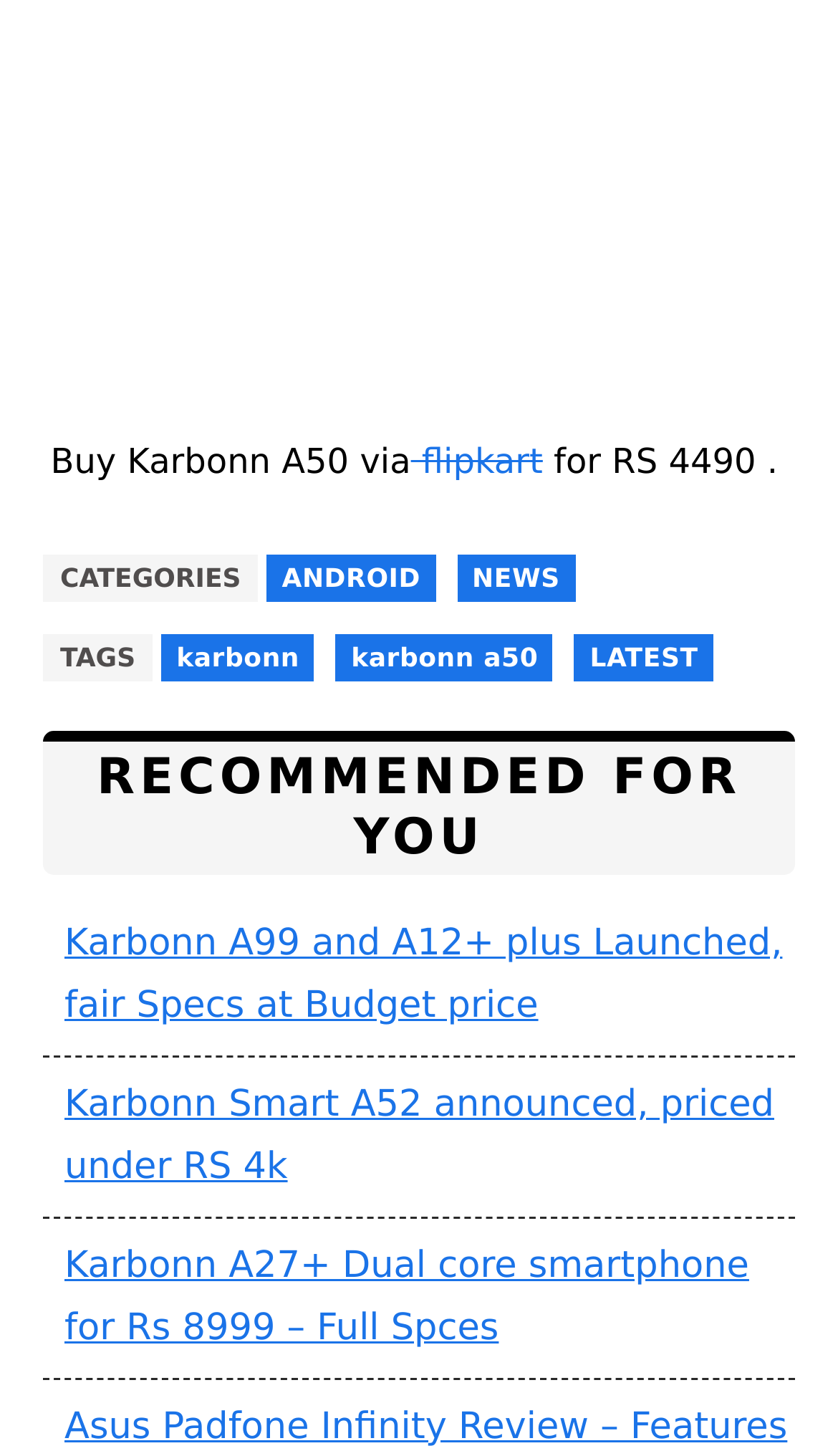Please predict the bounding box coordinates of the element's region where a click is necessary to complete the following instruction: "Read 'Karbonn Smart A52 announced, priced under RS 4k'". The coordinates should be represented by four float numbers between 0 and 1, i.e., [left, top, right, bottom].

[0.051, 0.738, 0.949, 0.824]